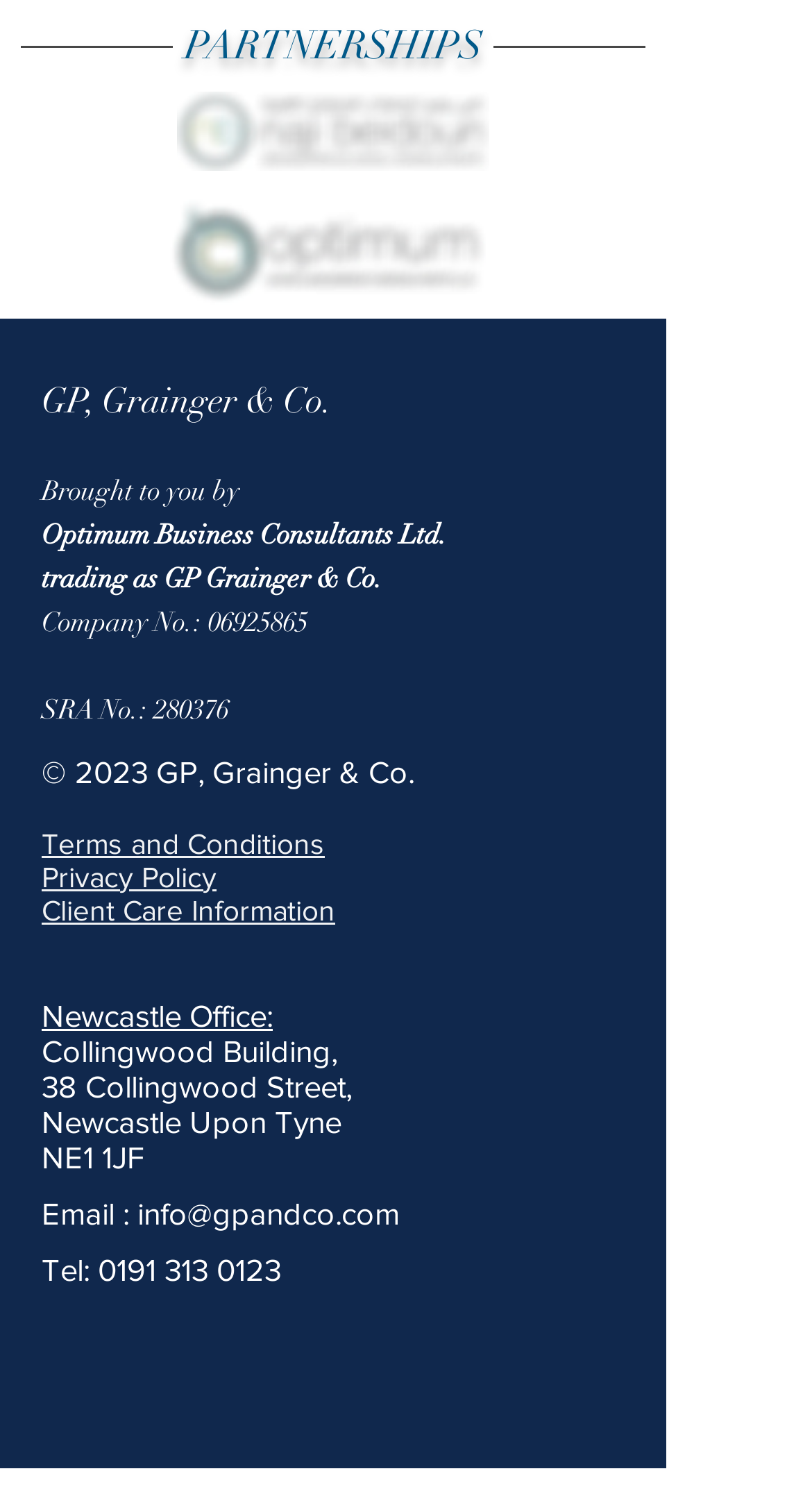Extract the bounding box coordinates for the UI element described as: "Client Care Information".

[0.051, 0.59, 0.413, 0.612]